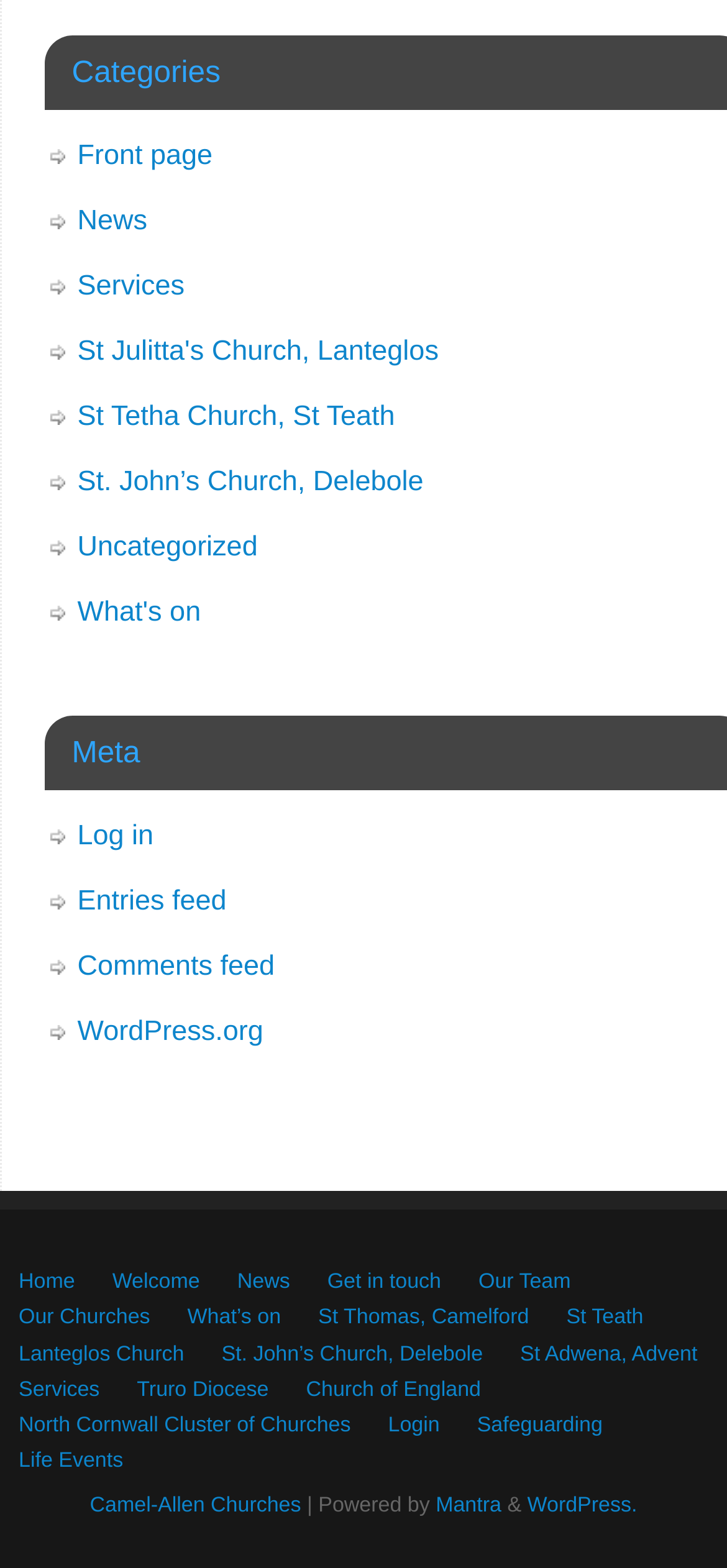Pinpoint the bounding box coordinates of the area that should be clicked to complete the following instruction: "Get in touch". The coordinates must be given as four float numbers between 0 and 1, i.e., [left, top, right, bottom].

[0.45, 0.811, 0.607, 0.825]